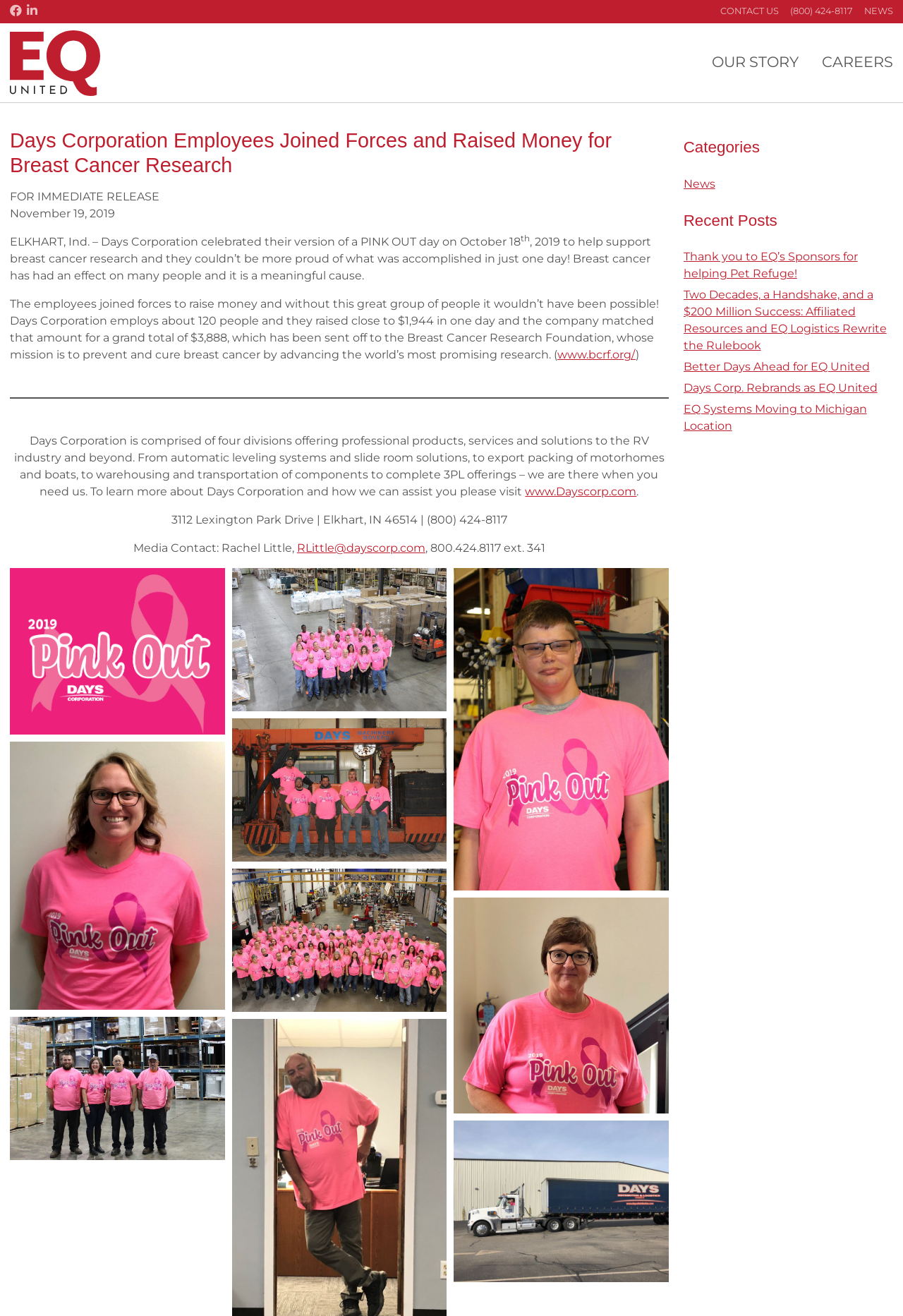Locate the bounding box coordinates of the element I should click to achieve the following instruction: "Click CONTACT US".

[0.798, 0.004, 0.863, 0.013]